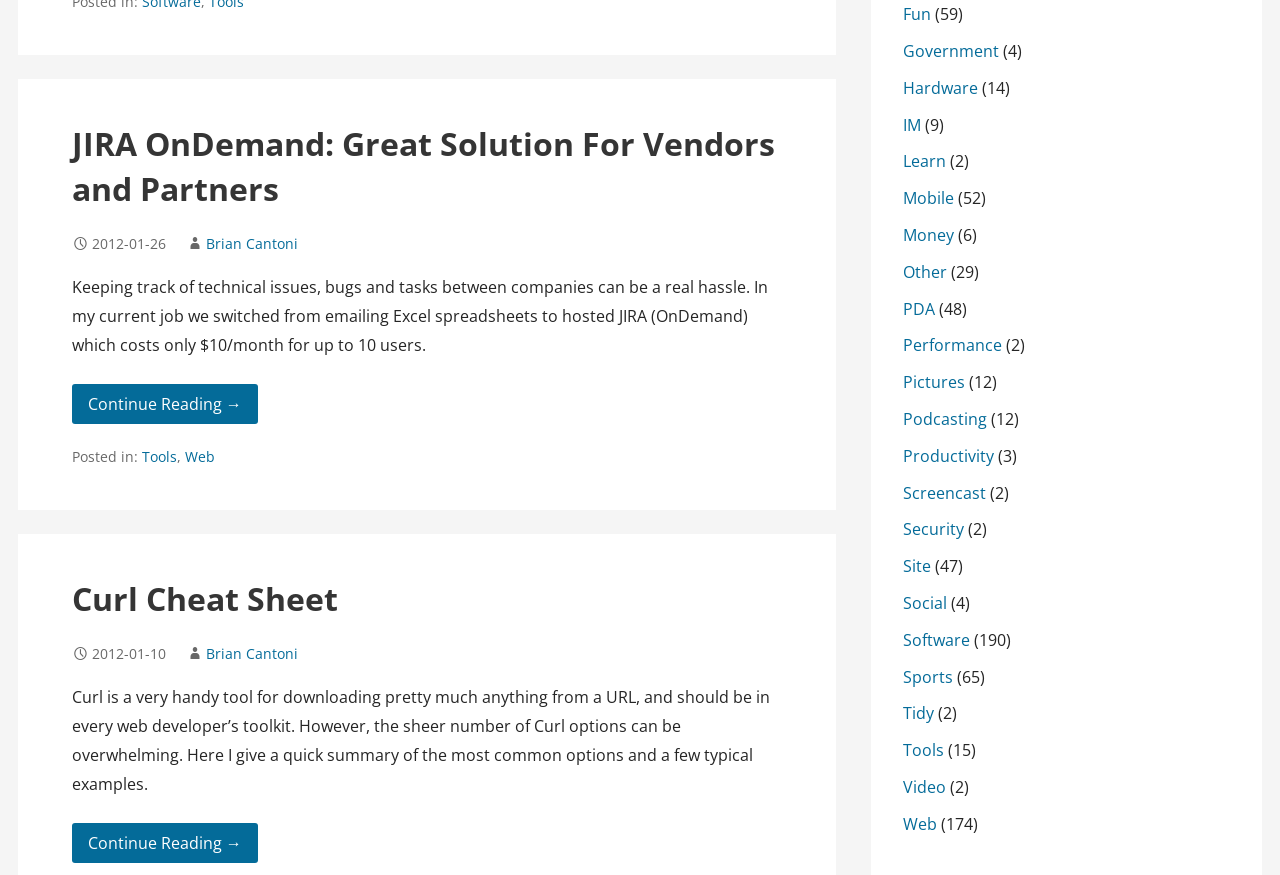Please identify the bounding box coordinates of where to click in order to follow the instruction: "Browse the category of Tools".

[0.706, 0.845, 0.738, 0.87]